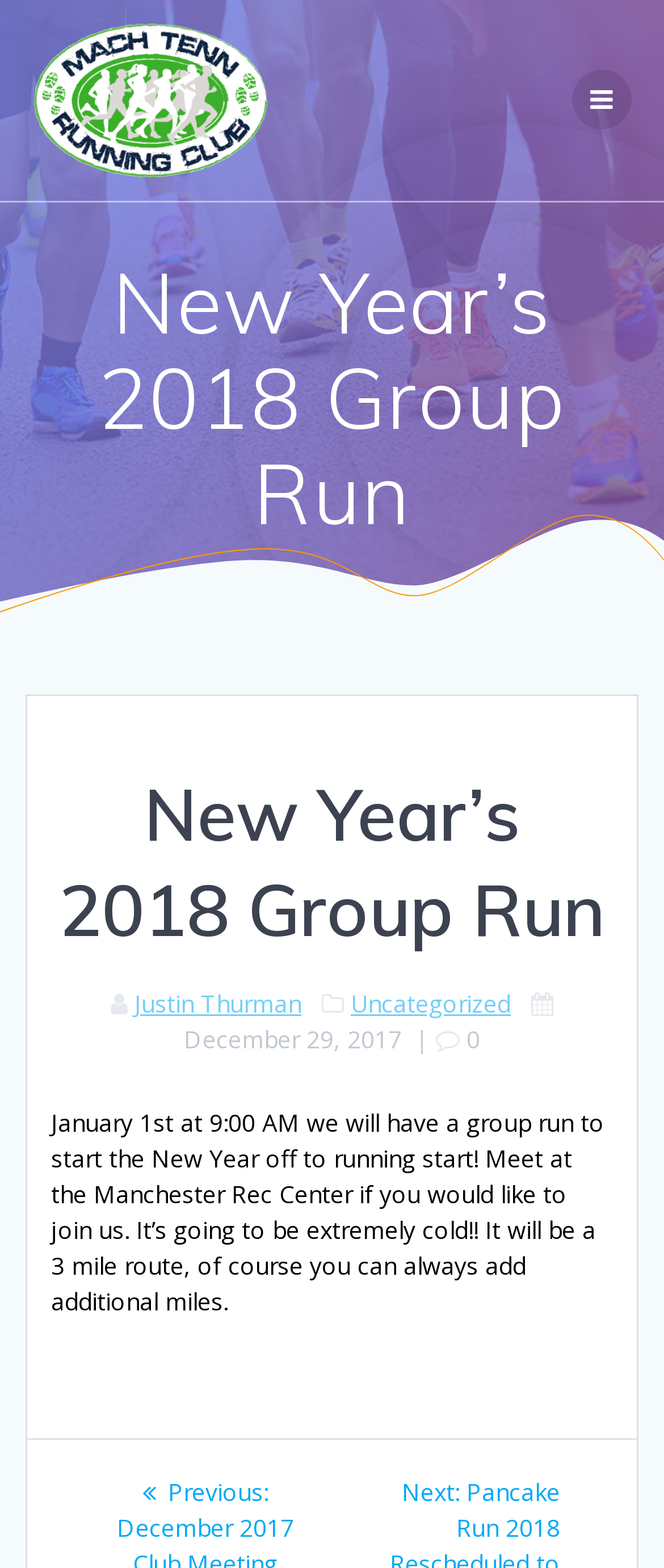Provide your answer in one word or a succinct phrase for the question: 
What is the date of the group run?

January 1st